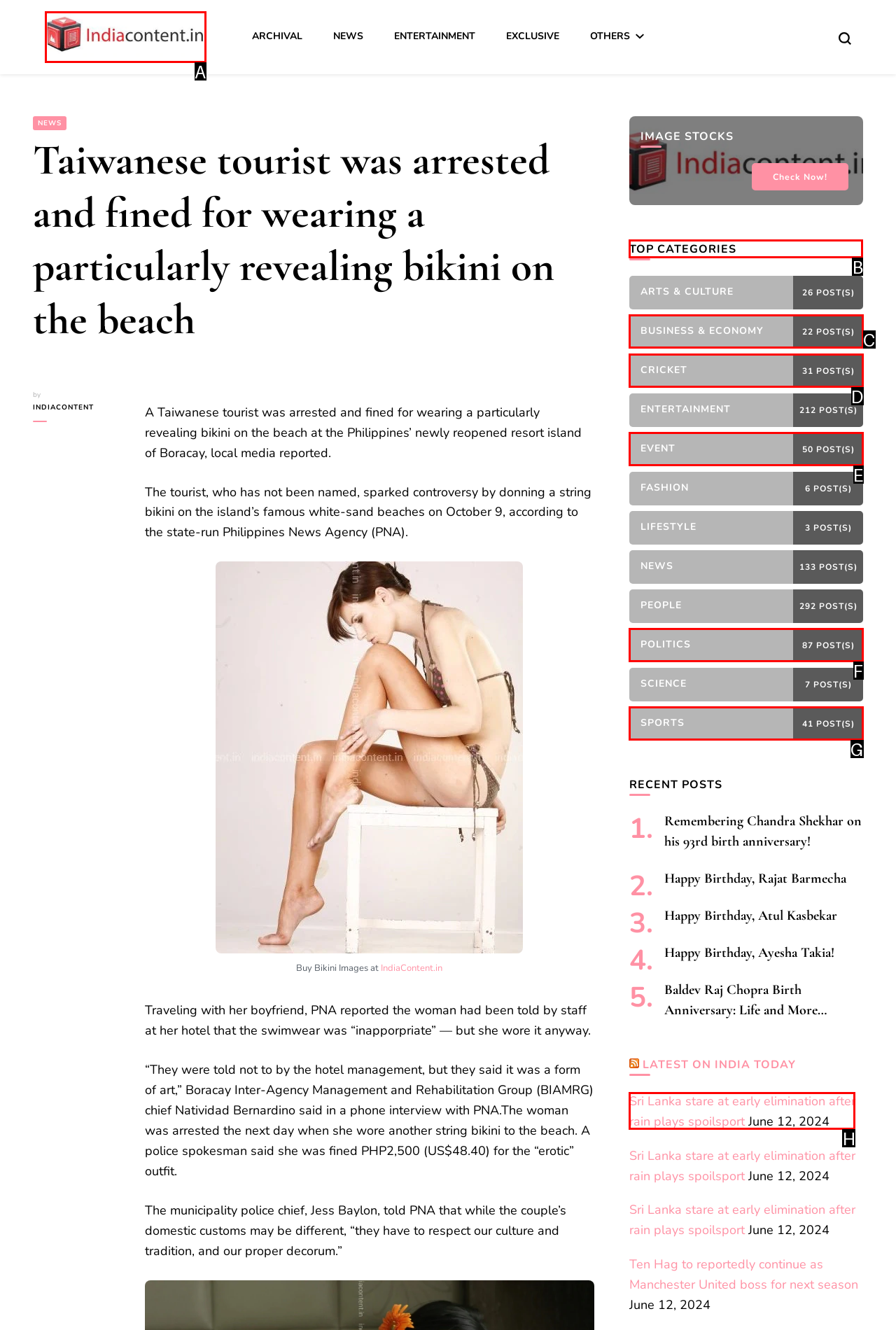Select the option I need to click to accomplish this task: View the 'TOP CATEGORIES' section
Provide the letter of the selected choice from the given options.

B